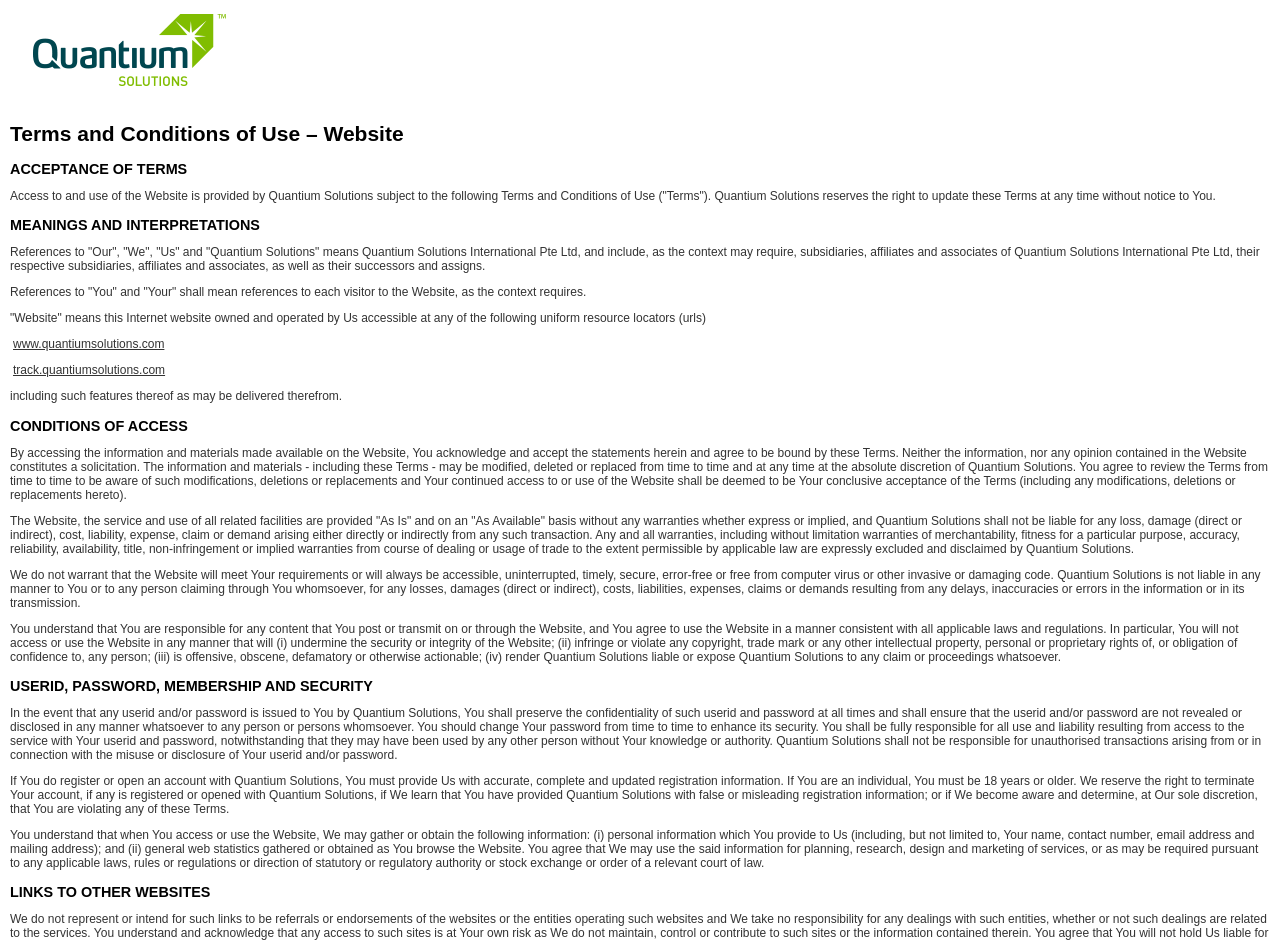Provide a brief response to the question using a single word or phrase: 
What is the liability of Quantium Solutions for unauthorized transactions?

None